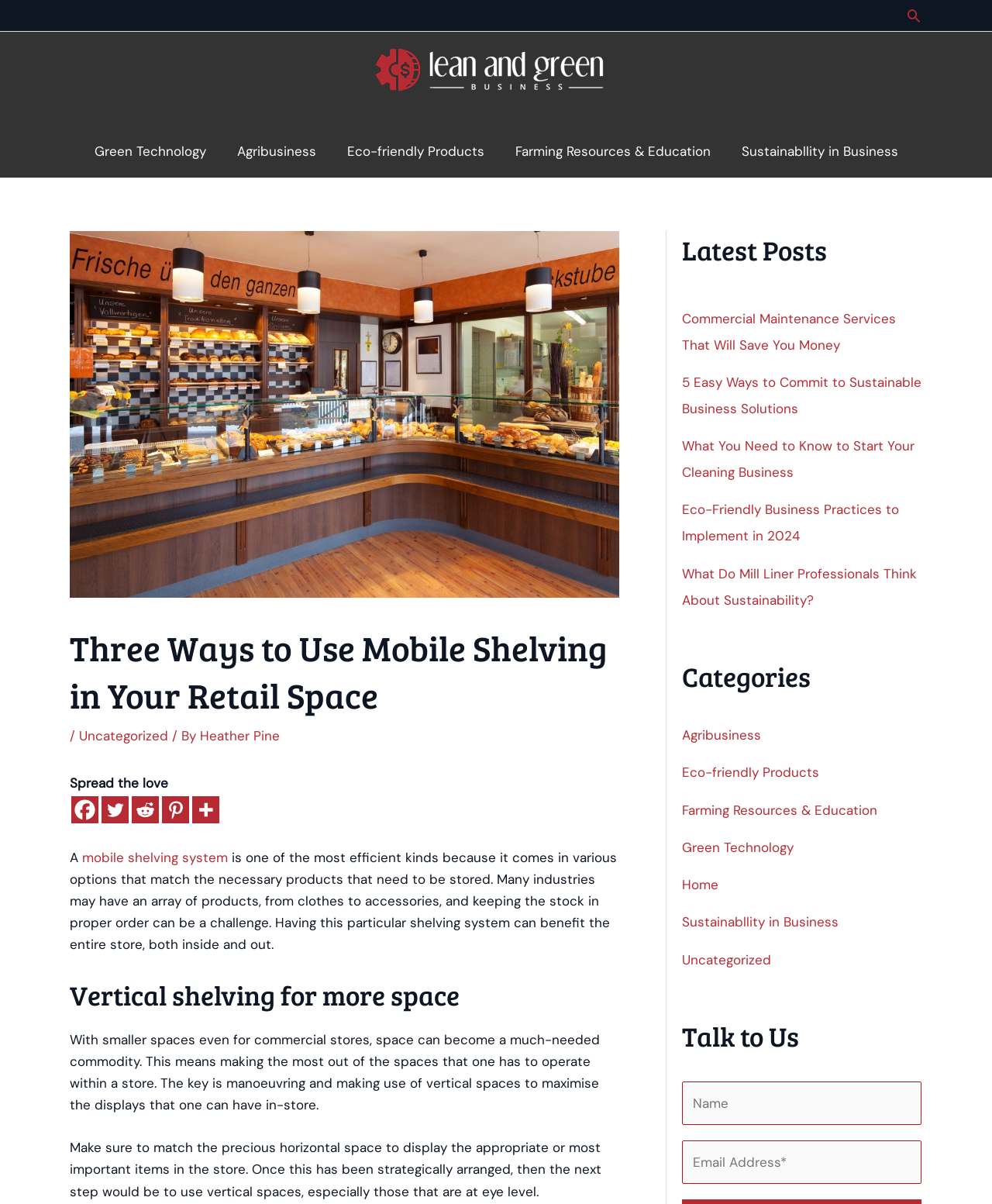Please identify the webpage's heading and generate its text content.

Three Ways to Use Mobile Shelving in Your Retail Space